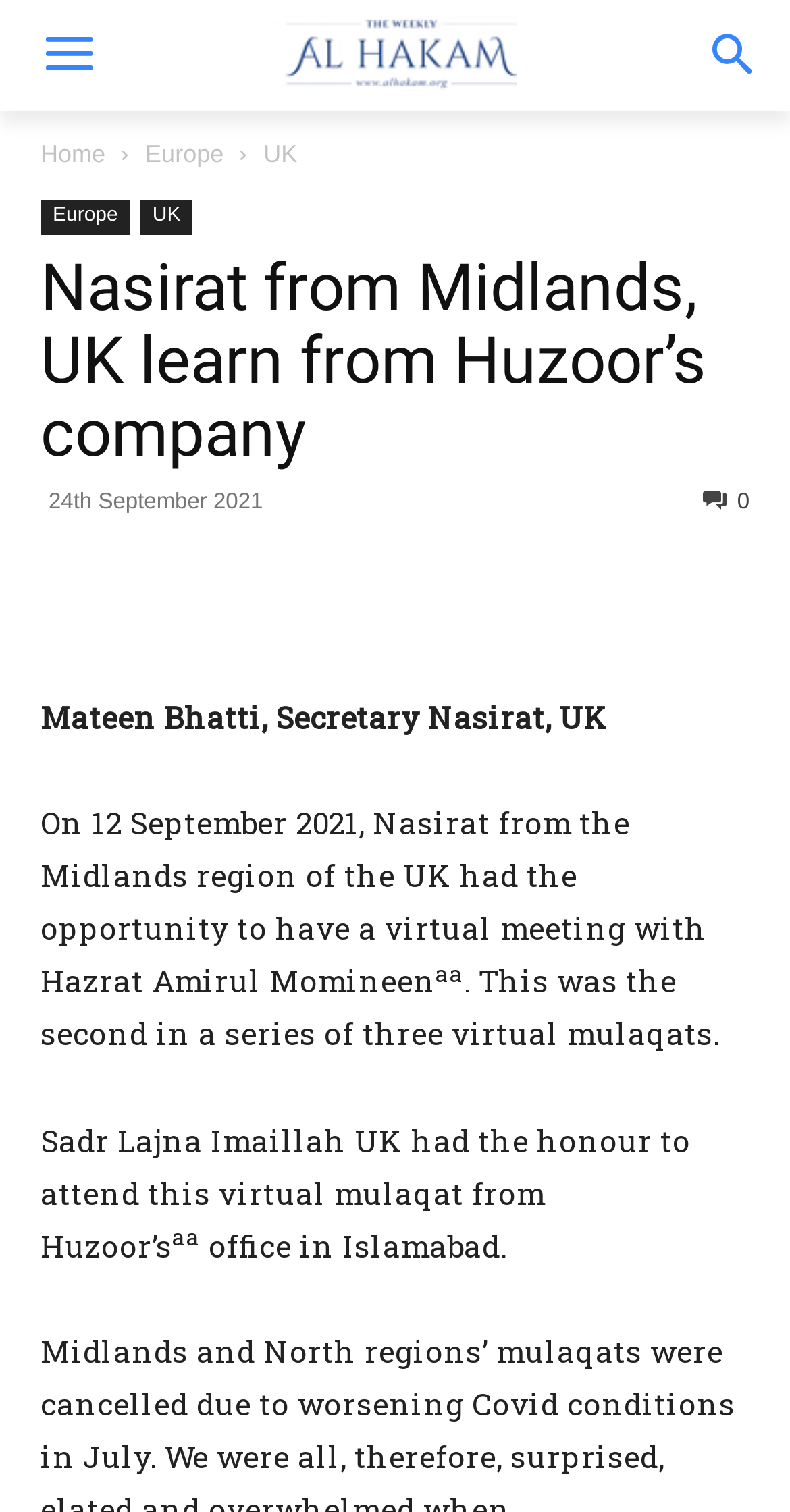Indicate the bounding box coordinates of the element that needs to be clicked to satisfy the following instruction: "Click share button". The coordinates should be four float numbers between 0 and 1, i.e., [left, top, right, bottom].

[0.889, 0.324, 0.949, 0.34]